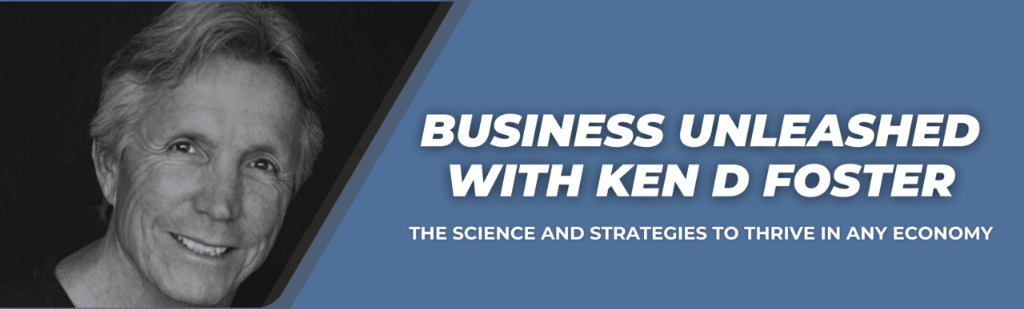What is the focus of the subheading?
Please look at the screenshot and answer using one word or phrase.

Practical solutions